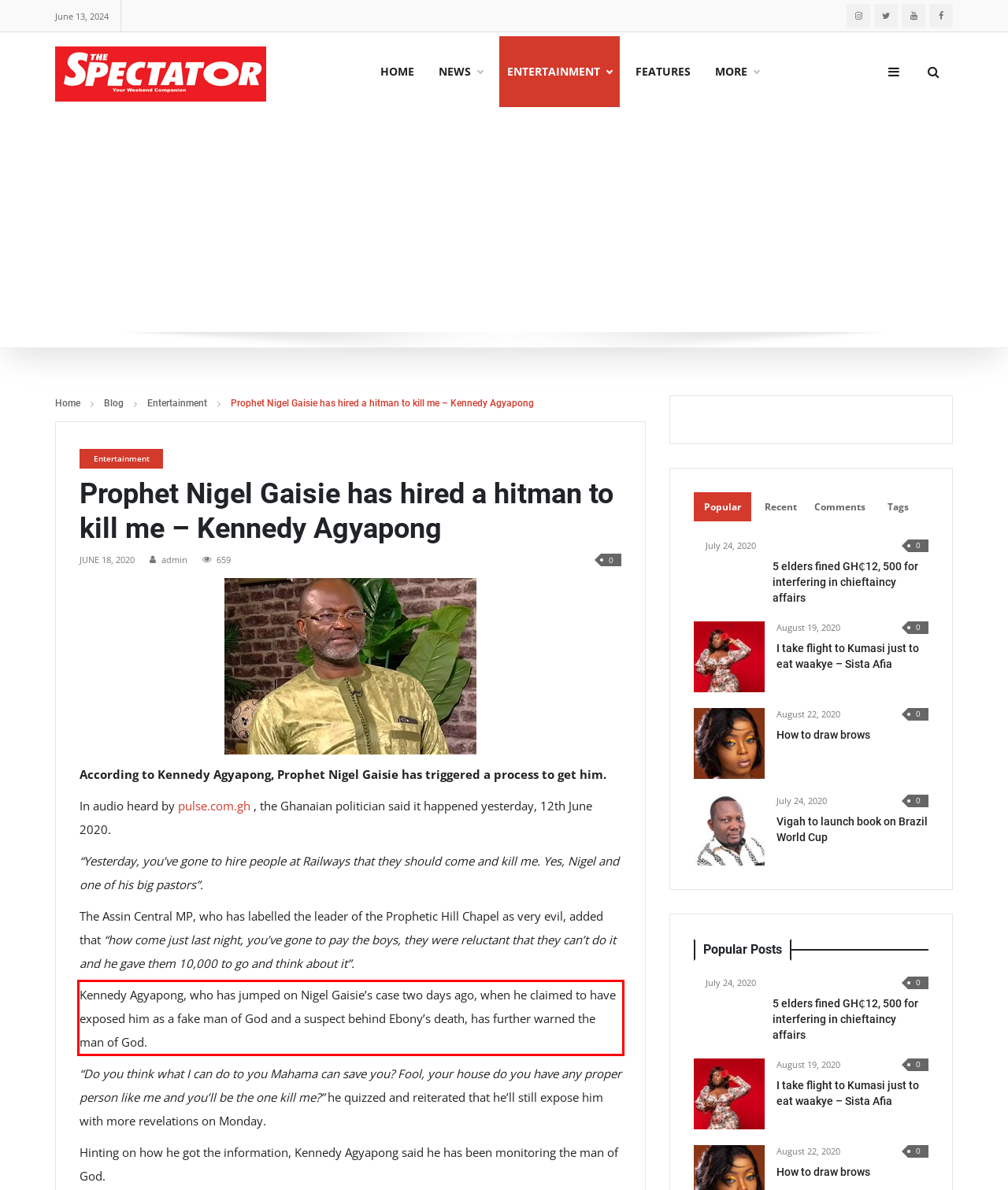From the provided screenshot, extract the text content that is enclosed within the red bounding box.

Kennedy Agyapong, who has jumped on Nigel Gaisie’s case two days ago, when he claimed to have exposed him as a fake man of God and a suspect behind Ebony’s death, has further warned the man of God.